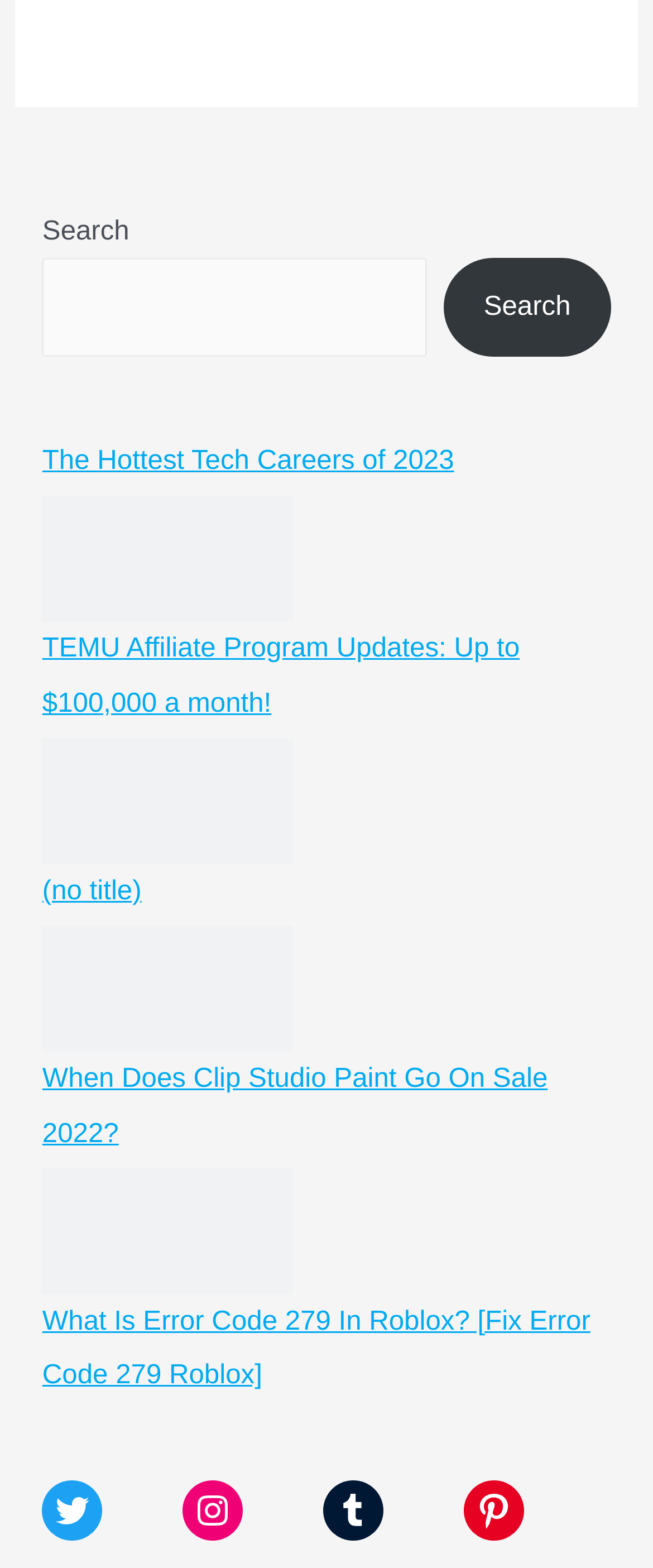Refer to the image and answer the question with as much detail as possible: What is the title of the first article link?

The first article link is titled 'The Hottest Tech Careers of 2023', which is indicated by the text label of the link element. This suggests that the article is about the most in-demand tech careers in 2023.